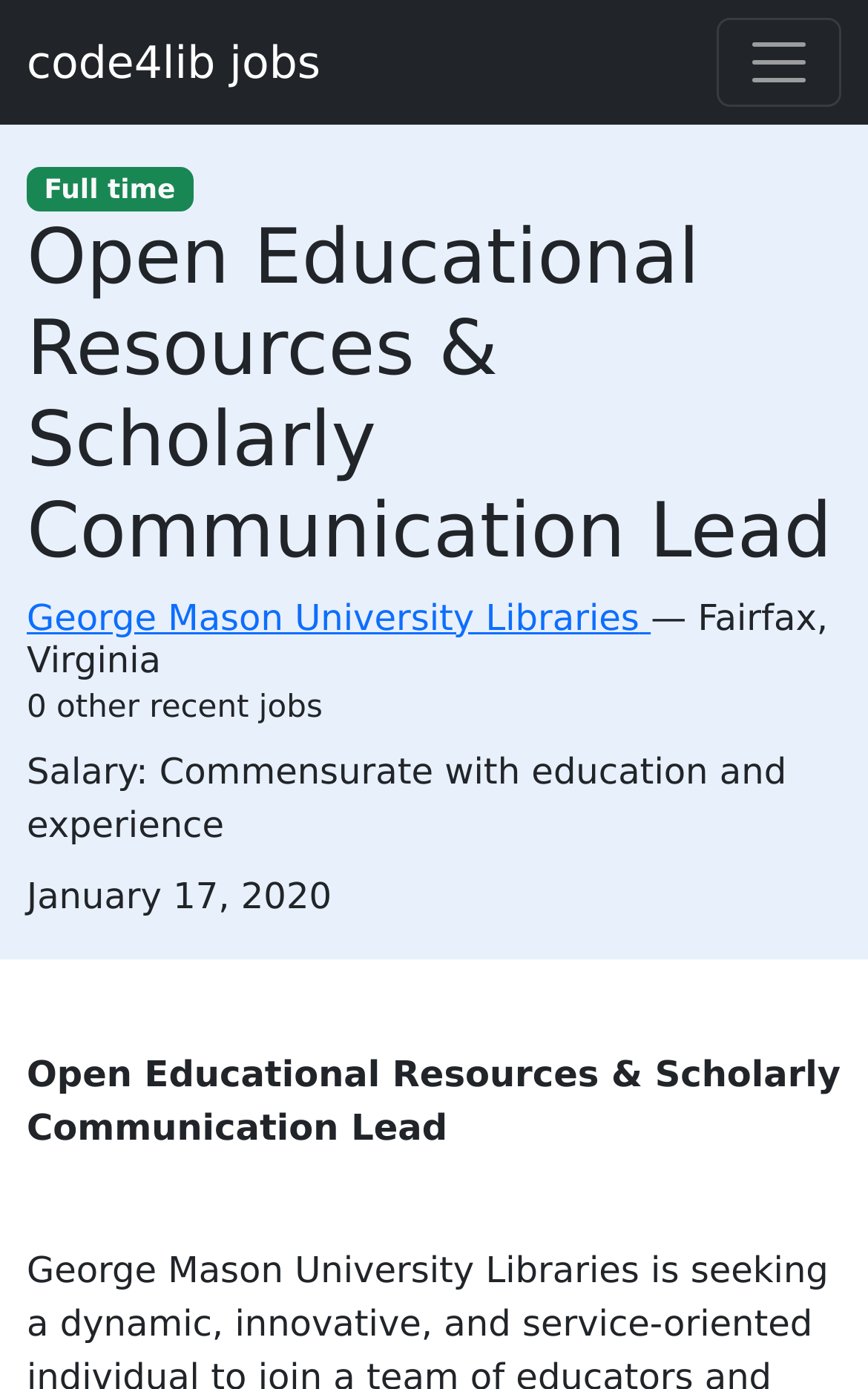When was this job posting created?
Refer to the image and provide a concise answer in one word or phrase.

January 17, 2020